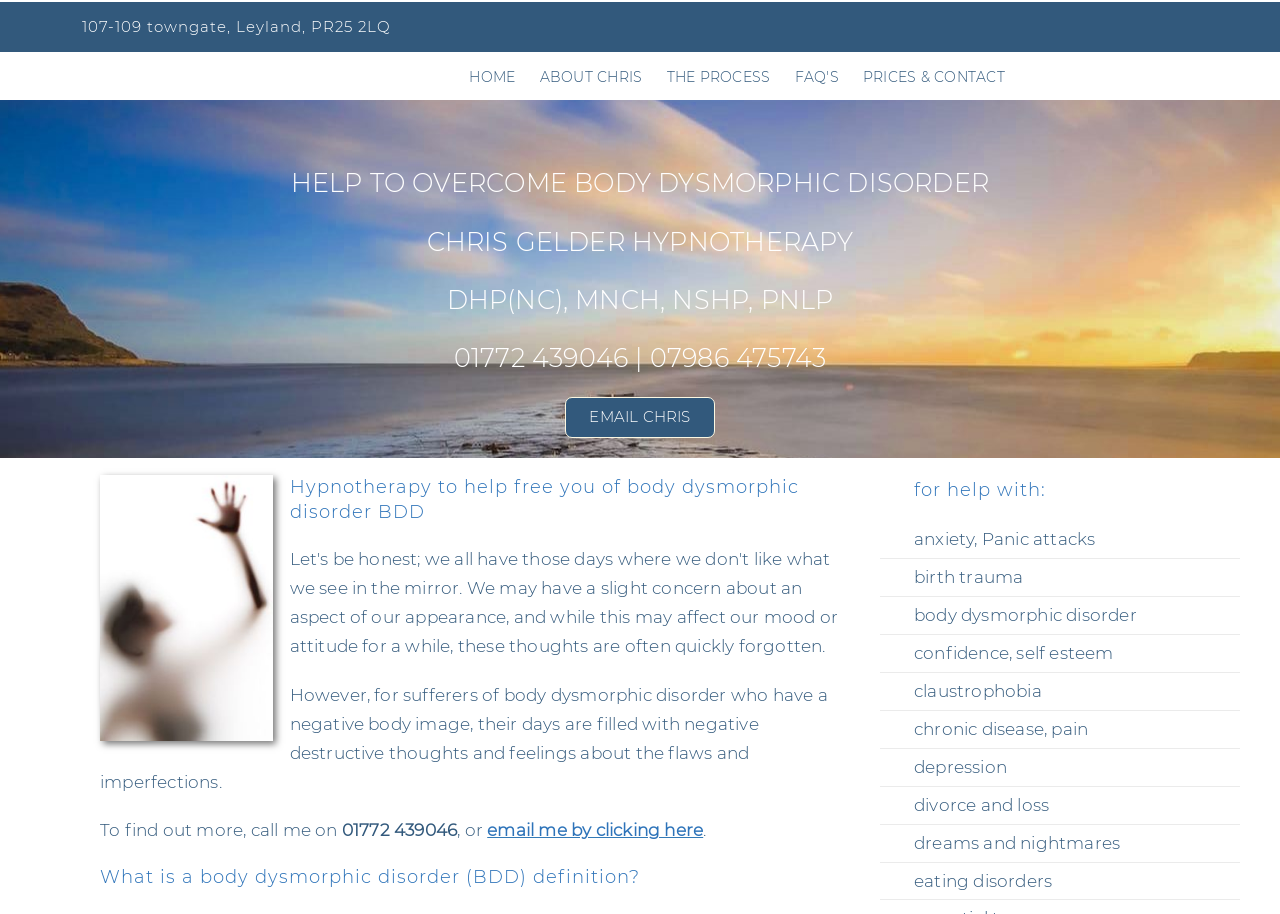Specify the bounding box coordinates of the area that needs to be clicked to achieve the following instruction: "Click EMAIL CHRIS".

[0.441, 0.435, 0.559, 0.479]